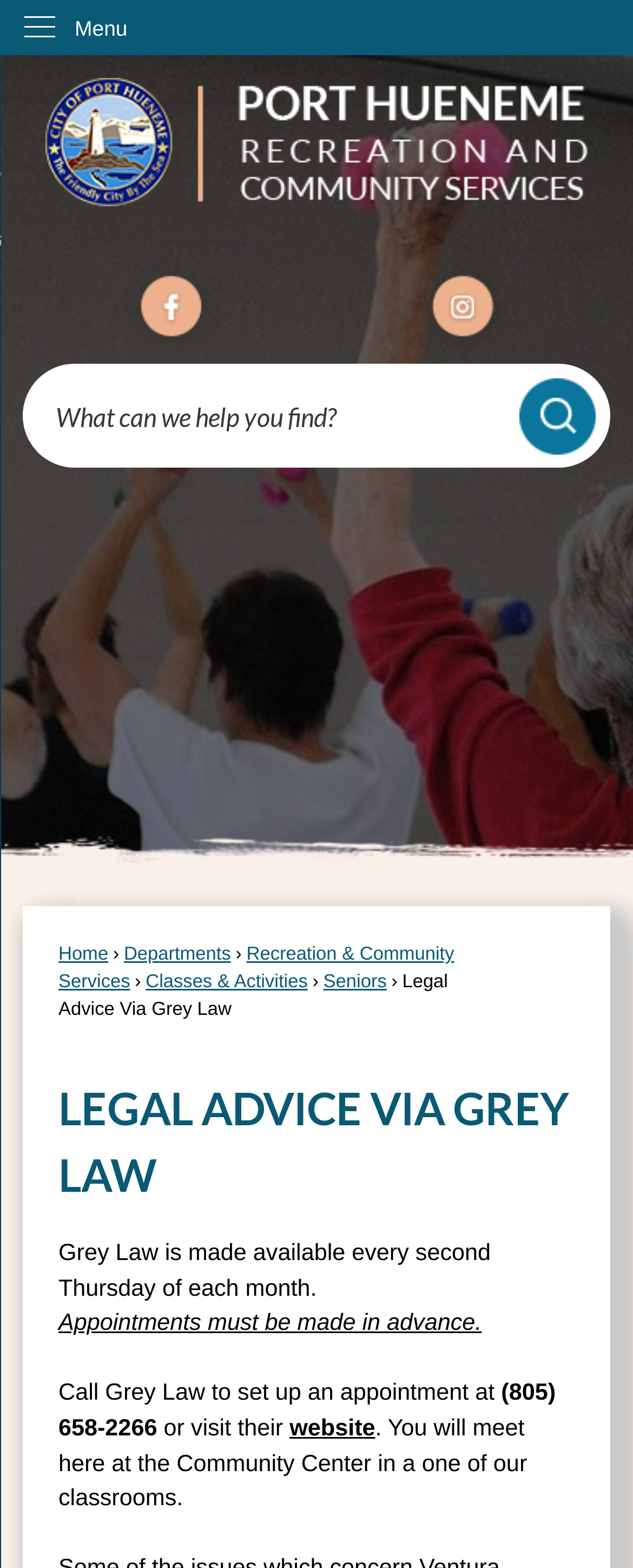Provide a brief response in the form of a single word or phrase:
What is the purpose of Grey Law?

Legal Advice